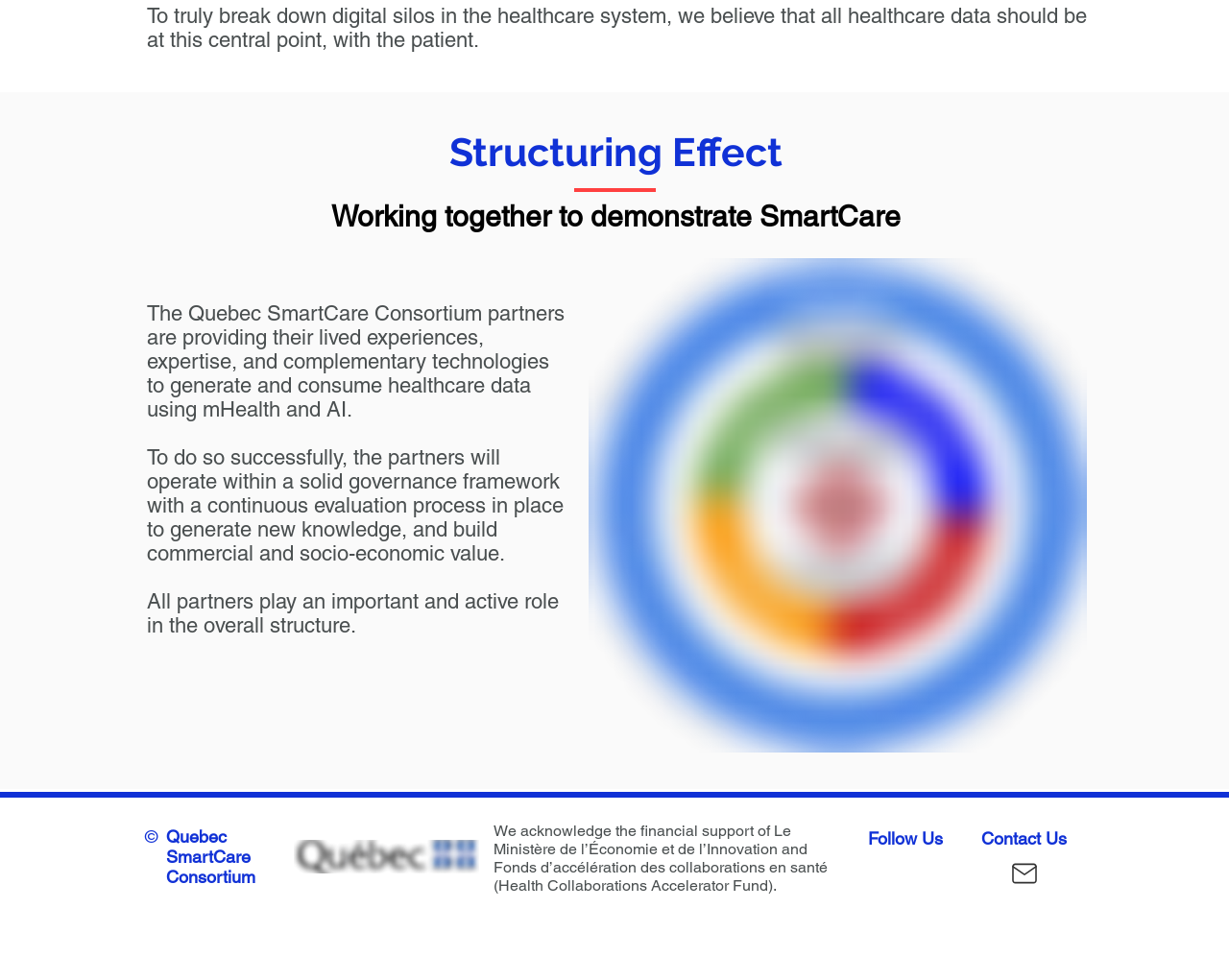What is the role of partners in the consortium?
Provide an in-depth and detailed explanation in response to the question.

According to the text, all partners play an important and active role in the overall structure of the Quebec SmartCare Consortium.